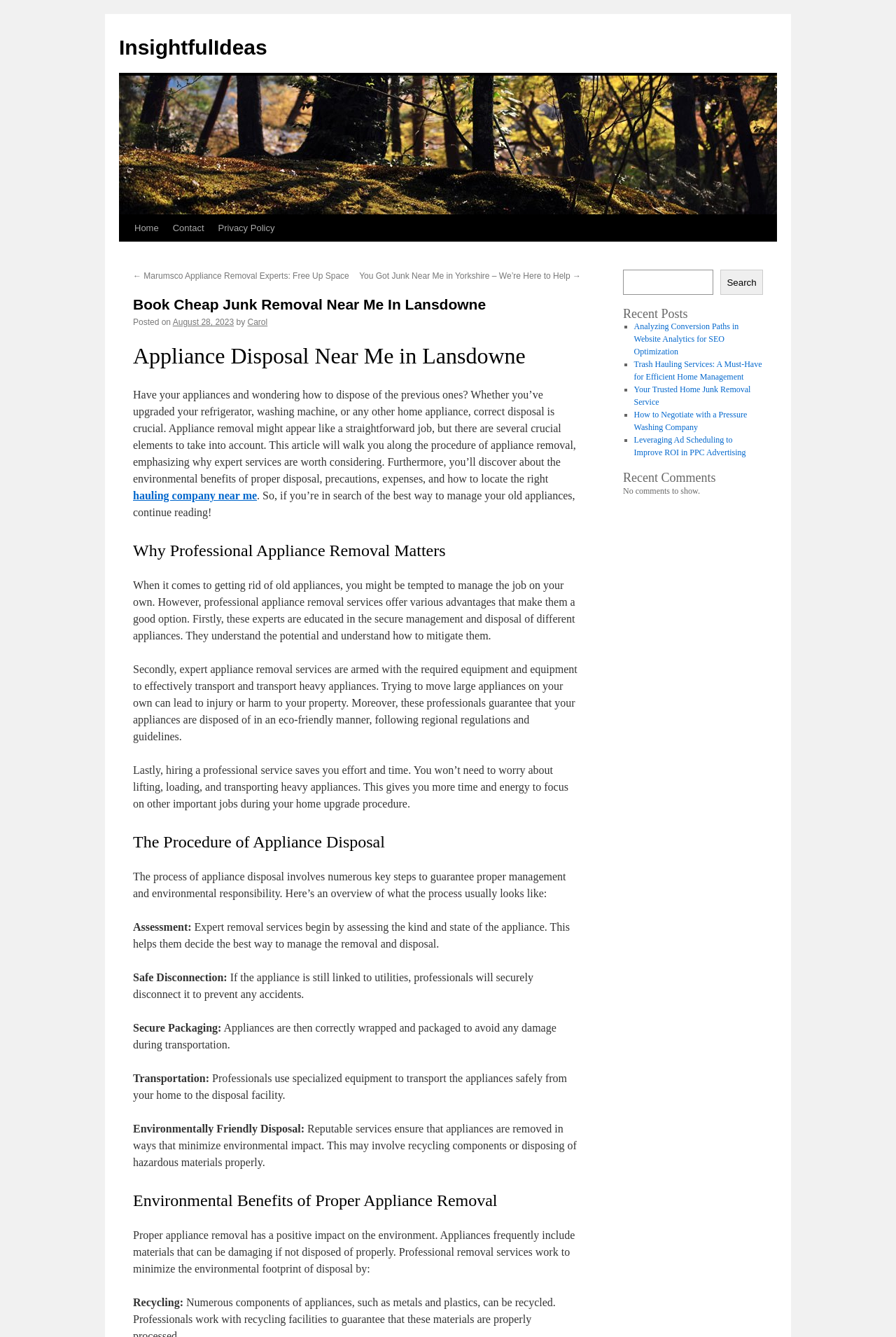Determine the bounding box coordinates of the clickable region to follow the instruction: "Click the 'Contact' link".

[0.185, 0.161, 0.236, 0.181]